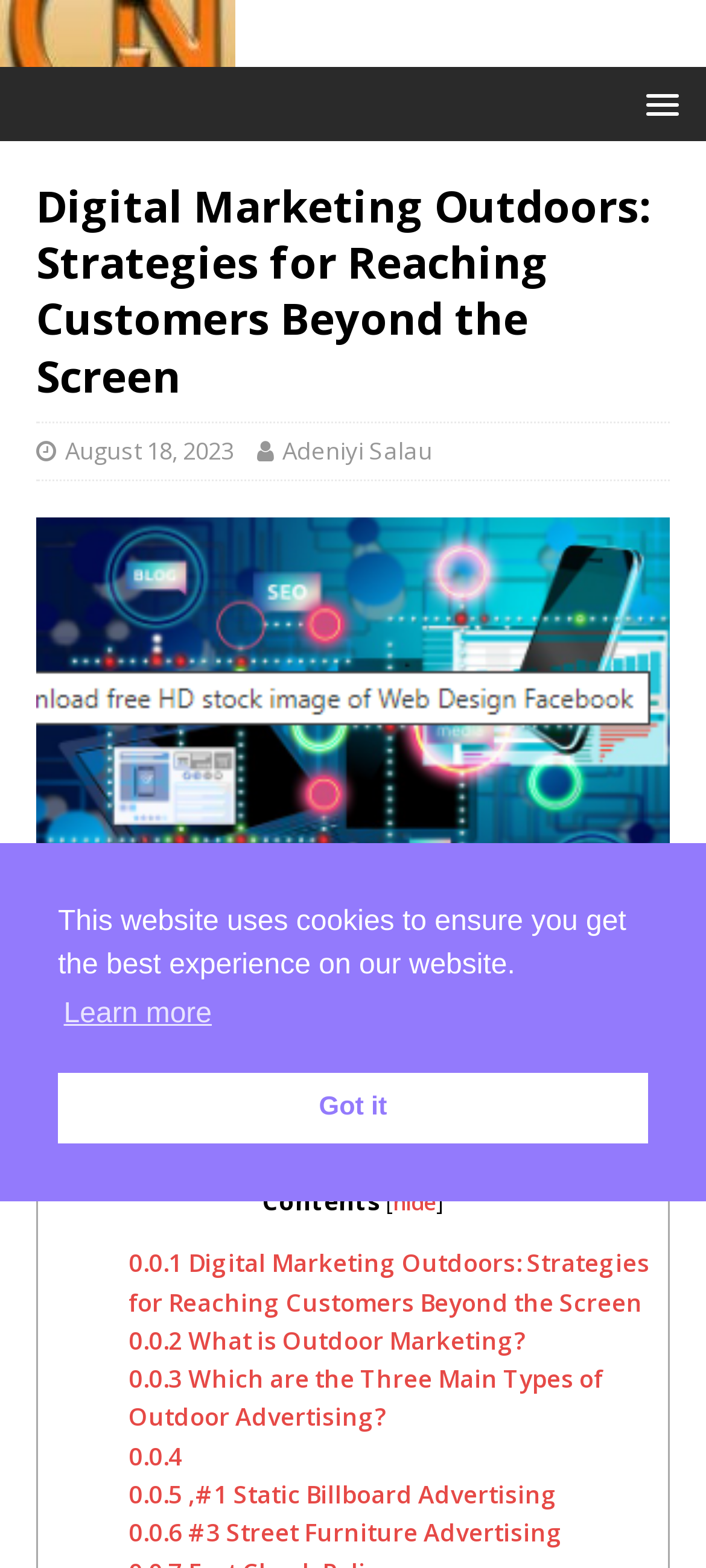Provide a brief response to the question below using one word or phrase:
What is the third type of outdoor advertising?

Street Furniture Advertising